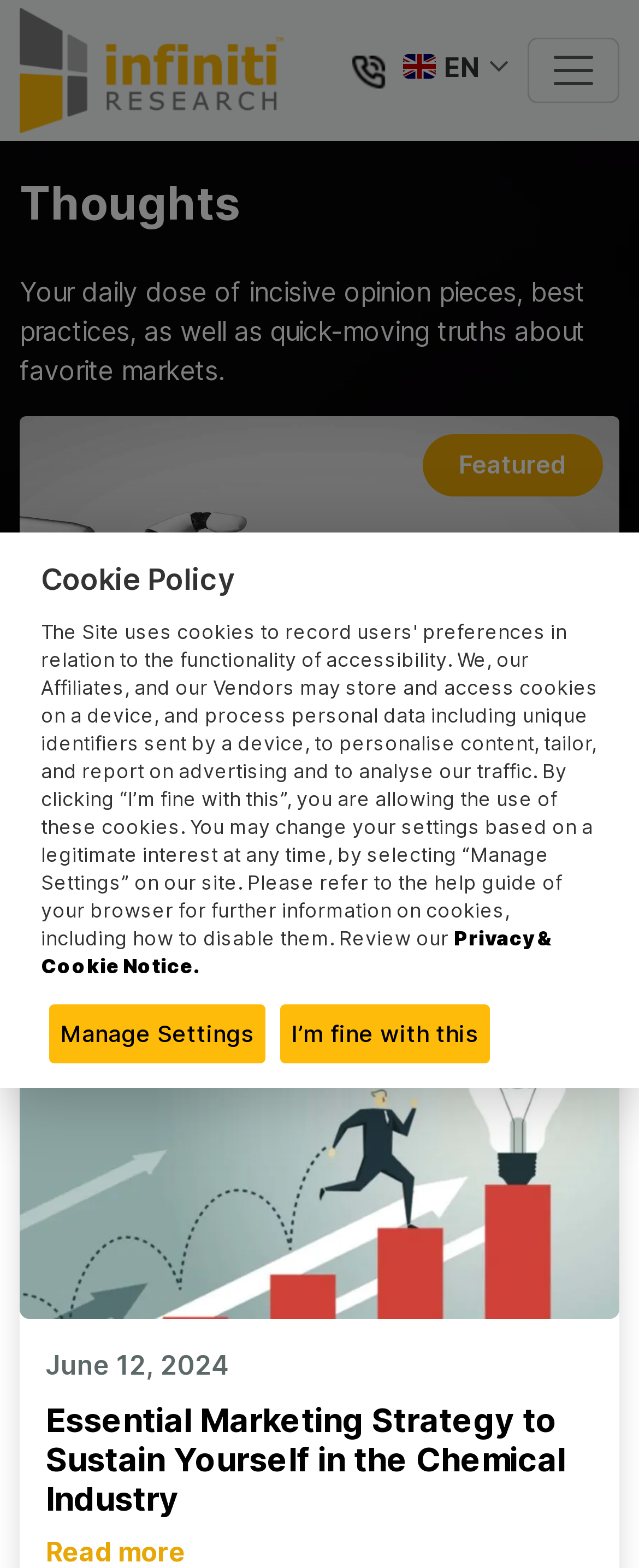Please give a succinct answer to the question in one word or phrase:
What is the purpose of the search box?

To search for content